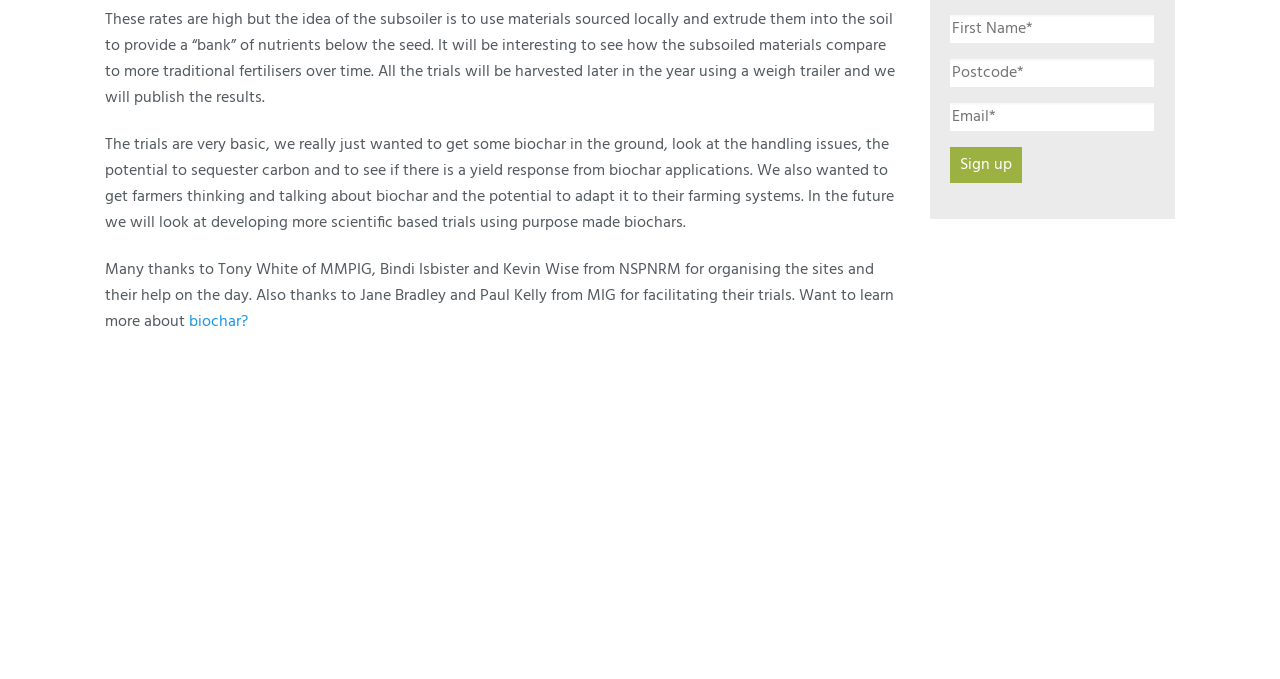Find the bounding box coordinates of the area that needs to be clicked in order to achieve the following instruction: "Click sign up". The coordinates should be specified as four float numbers between 0 and 1, i.e., [left, top, right, bottom].

[0.742, 0.216, 0.798, 0.27]